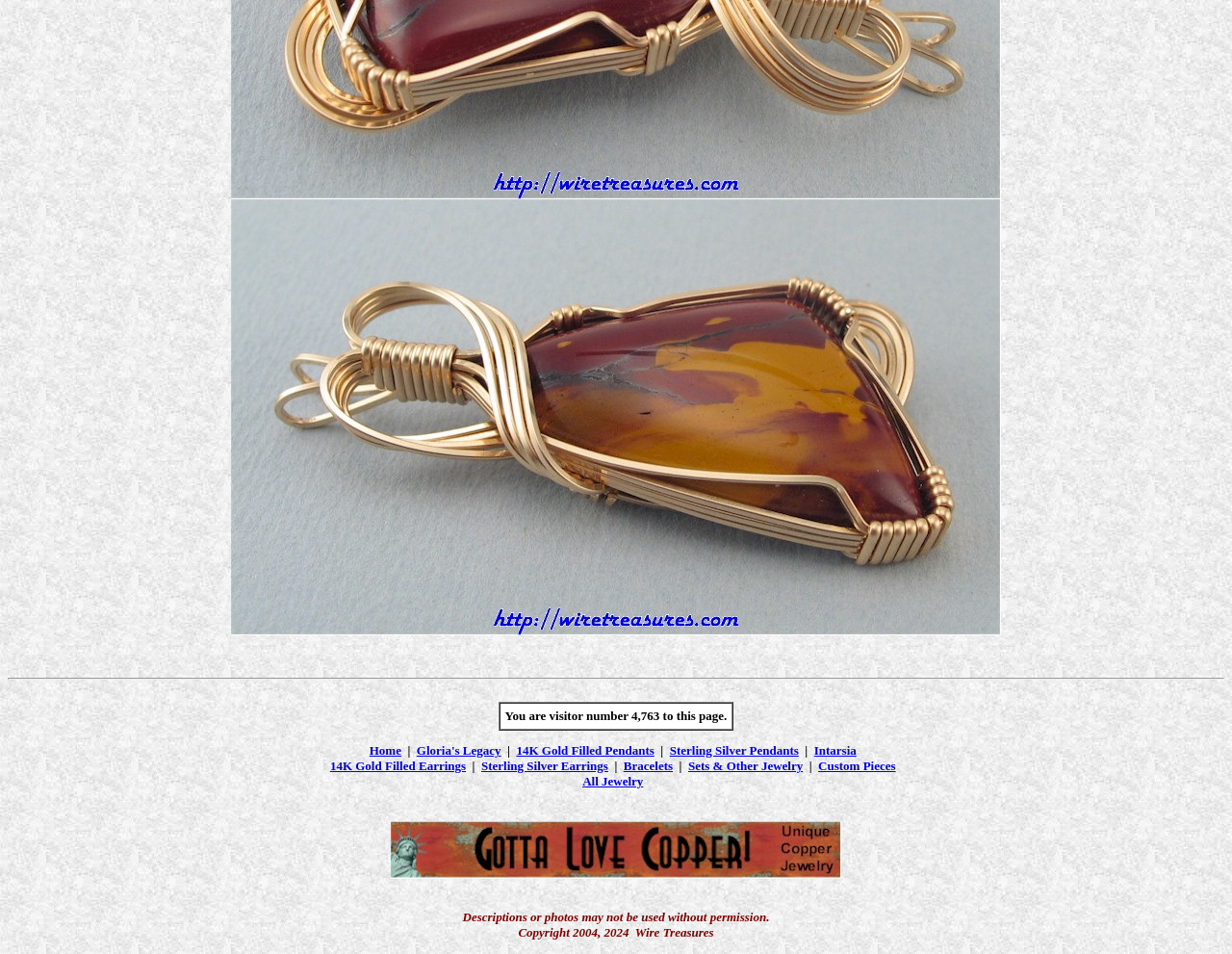What type of jewelry is listed on this page?
Using the information from the image, answer the question thoroughly.

I found the answer by looking at the links on the page, which include '14K Gold Filled Pendants', 'Sterling Silver Pendants', '14K Gold Filled Earrings', 'Sterling Silver Earrings', 'Bracelets', and 'Sets & Other Jewelry'. These links suggest that the page lists various types of jewelry.